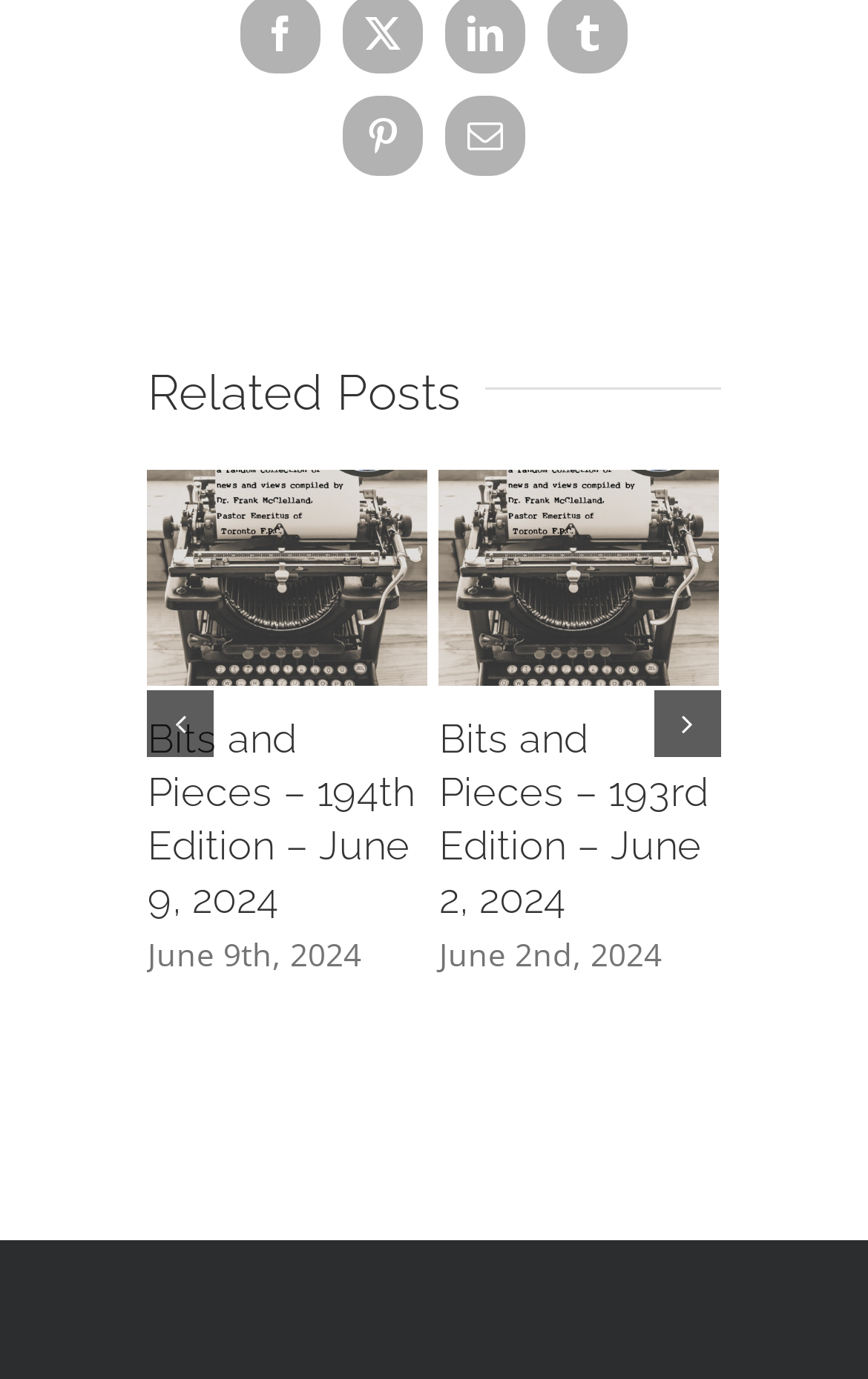Using the element description: "Pinterest", determine the bounding box coordinates. The coordinates should be in the format [left, top, right, bottom], with values between 0 and 1.

[0.395, 0.069, 0.487, 0.127]